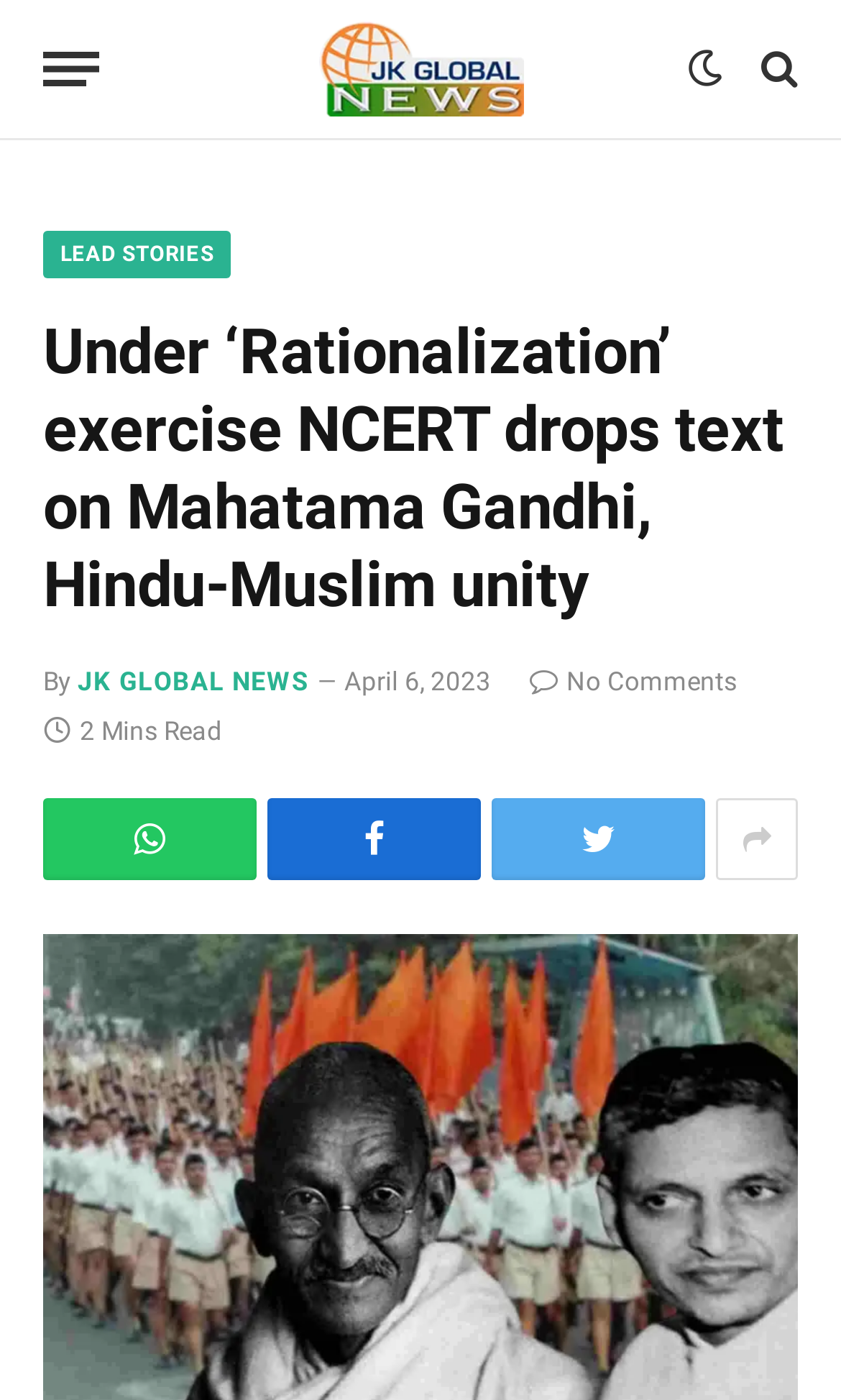Provide a brief response in the form of a single word or phrase:
What is the author of the lead story?

JK GLOBAL NEWS